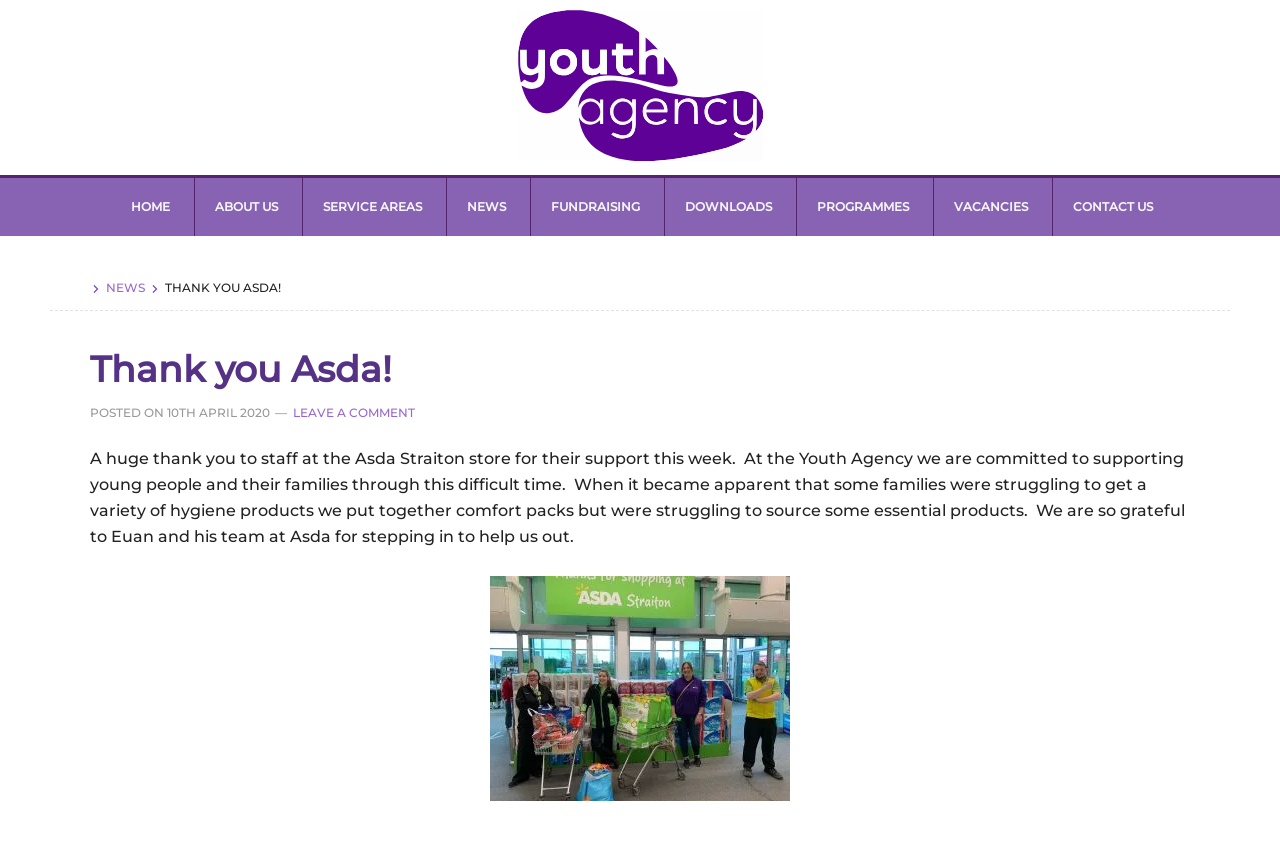What is the main topic of the article?
Answer the question with just one word or phrase using the image.

Thank you to Asda